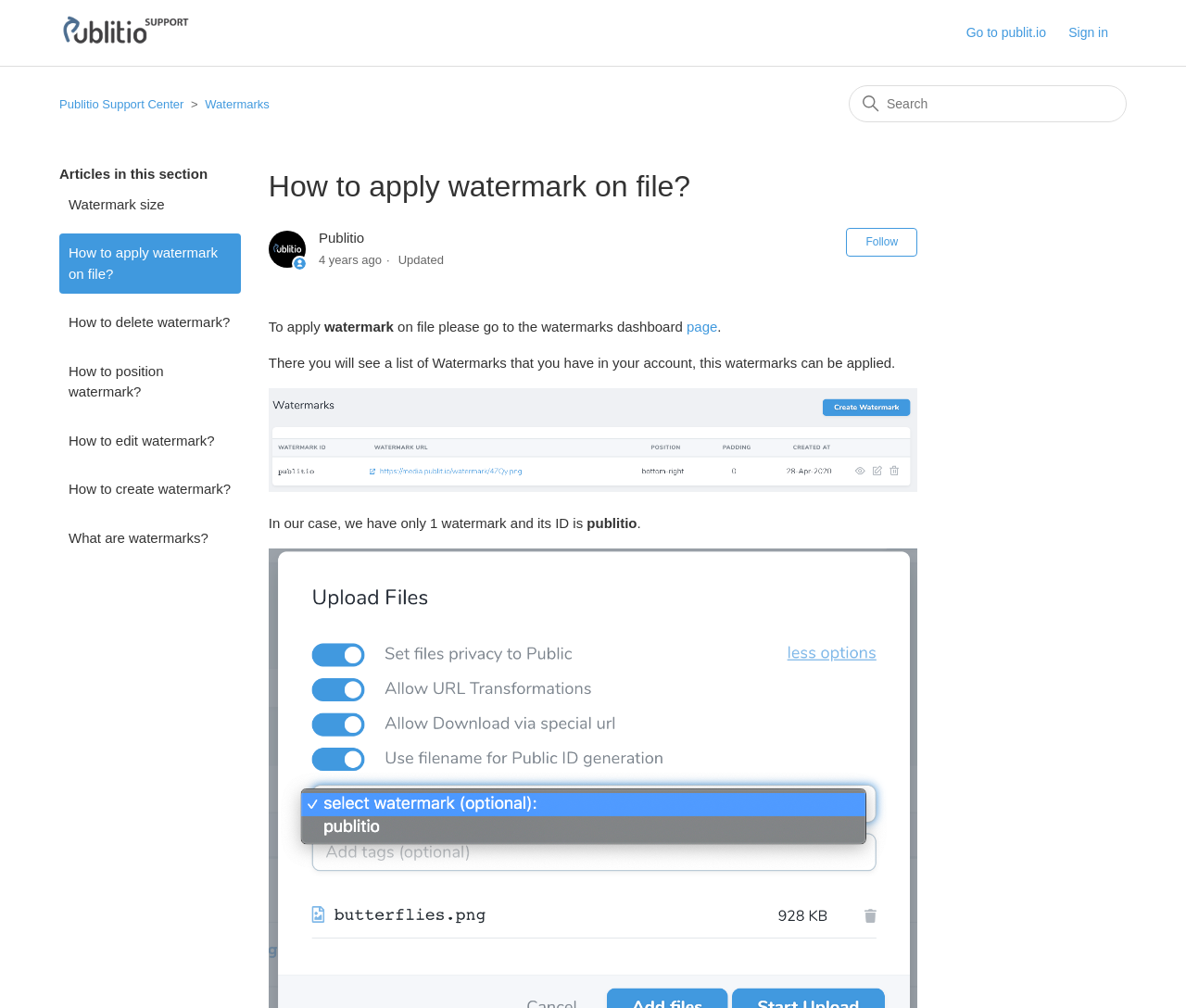Please identify the bounding box coordinates of the area I need to click to accomplish the following instruction: "Go to Watermarks dashboard page".

[0.579, 0.317, 0.605, 0.332]